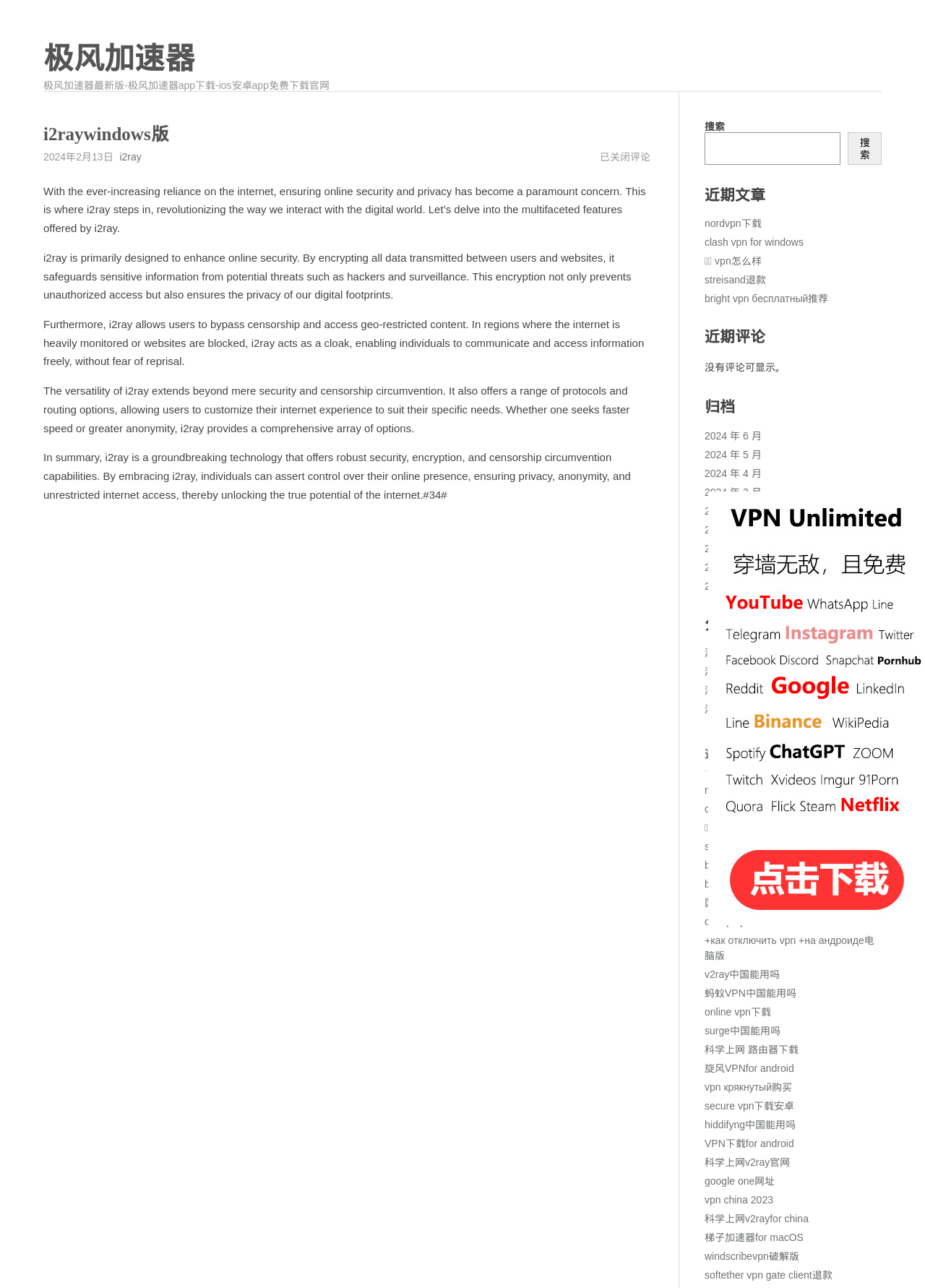Please find the bounding box coordinates of the section that needs to be clicked to achieve this instruction: "browse archives".

[0.762, 0.334, 0.823, 0.343]